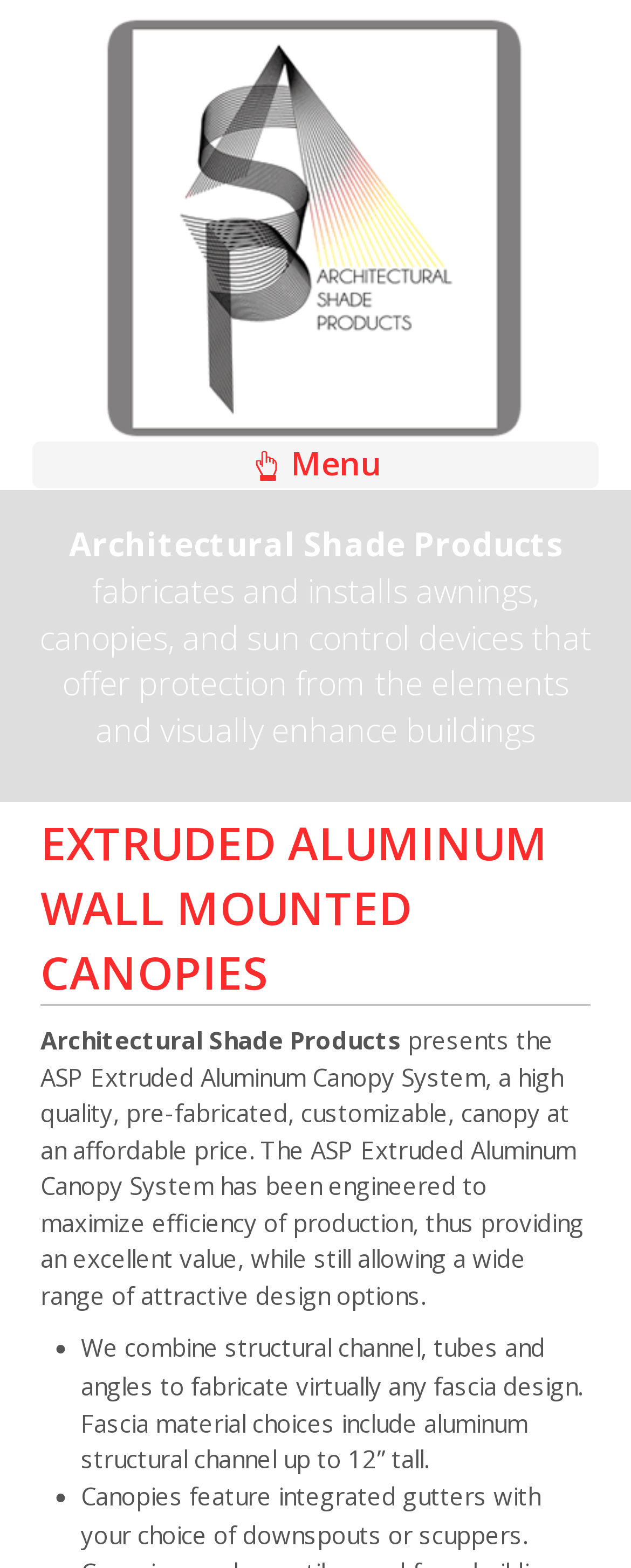Please provide a detailed answer to the question below by examining the image:
What is the purpose of the products offered by Architectural Shade Products?

Based on the webpage content, 'fabricates and installs awnings, canopies, and sun control devices that offer protection from the elements and visually enhance buildings' which implies that one of the purposes of the products offered by Architectural Shade Products is to provide protection from the elements.